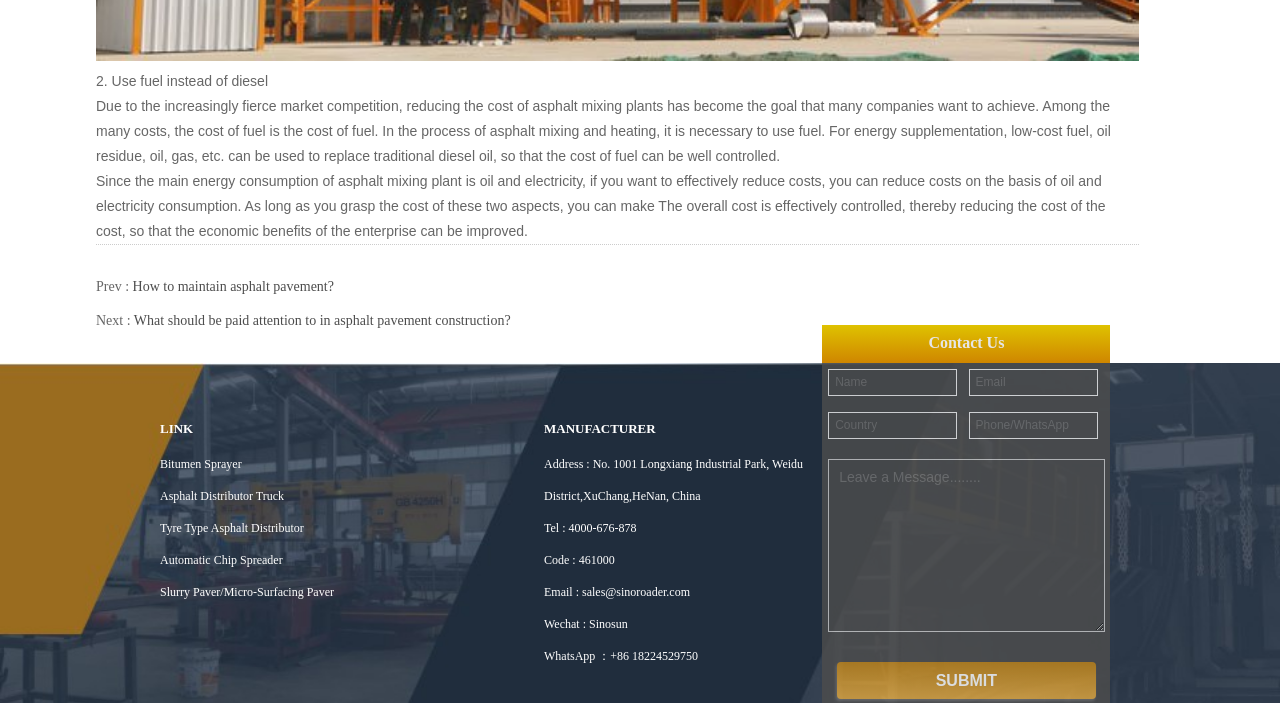What is the purpose of the 'Contact Us' section?
Based on the image, respond with a single word or phrase.

To send a message